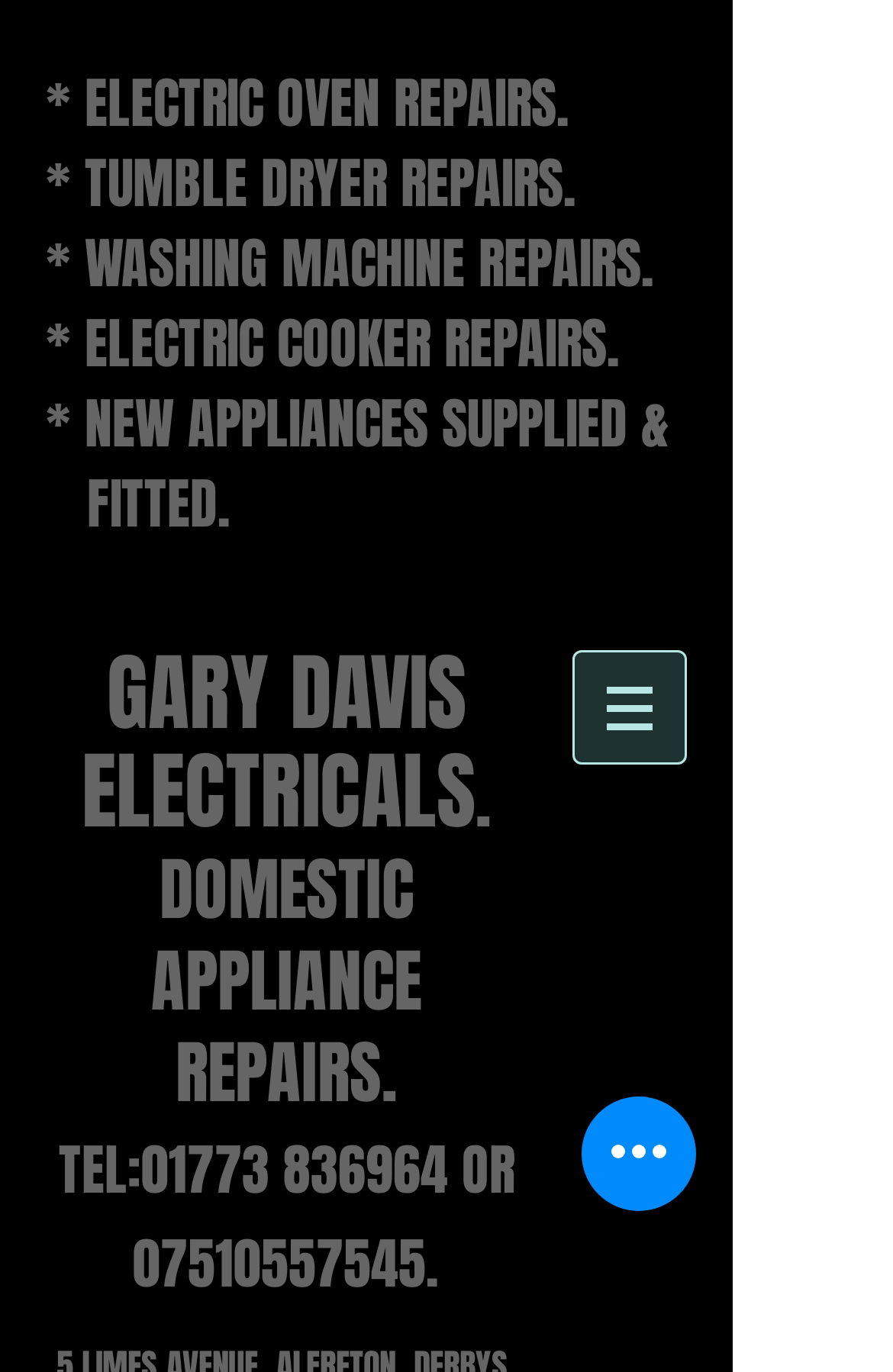Is Gary Davies Electricals a supplier of new appliances?
Please provide a comprehensive answer based on the contents of the image.

I found the answer by reading the heading element that mentions 'NEW APPLIANCES SUPPLIED & FITTED' which indicates that the business not only repairs appliances but also supplies new ones.